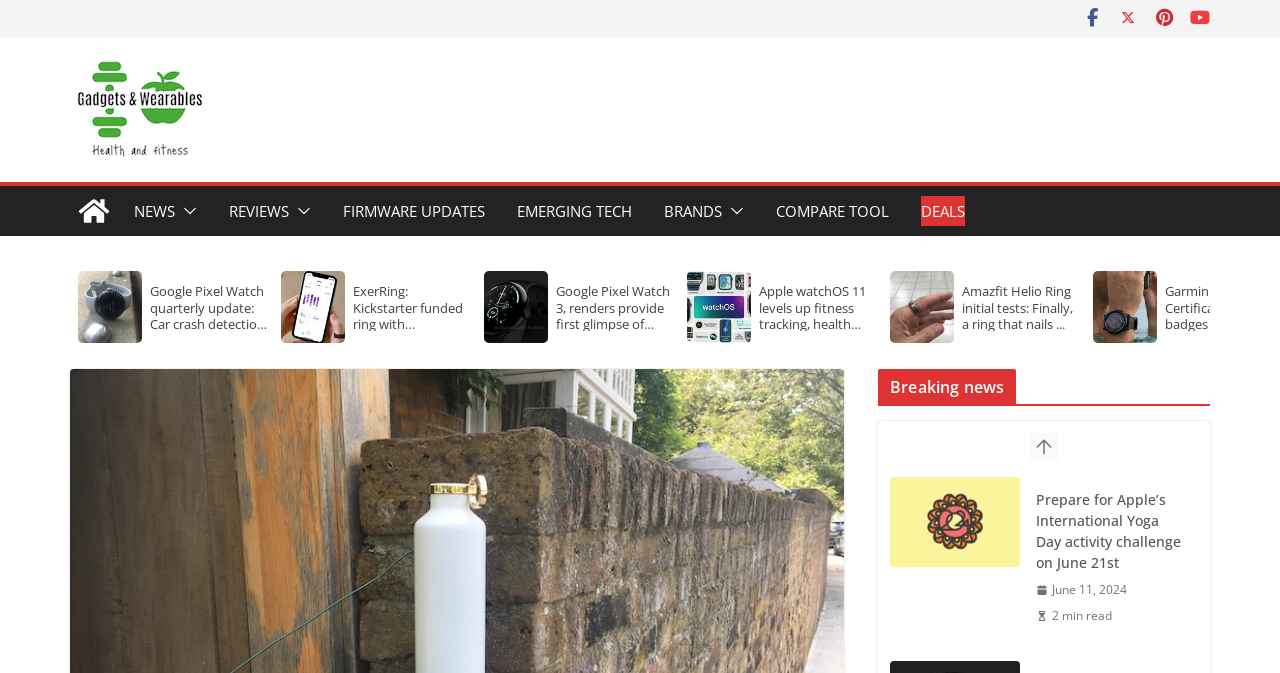Examine the image carefully and respond to the question with a detailed answer: 
How many images are there in the 'Breaking news' section?

In the 'Breaking news' section, there is only one image, which is located below the heading 'Breaking news'.